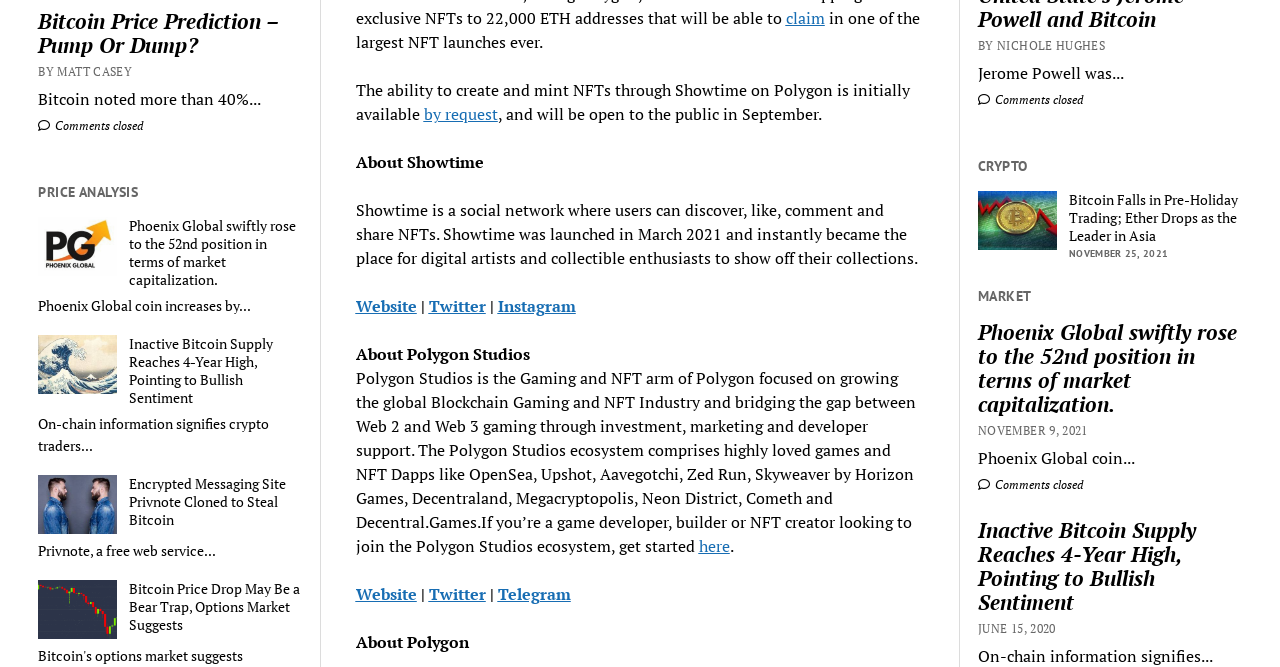Determine the bounding box coordinates of the region I should click to achieve the following instruction: "Check the article about Inactive Bitcoin Supply". Ensure the bounding box coordinates are four float numbers between 0 and 1, i.e., [left, top, right, bottom].

[0.03, 0.502, 0.236, 0.61]